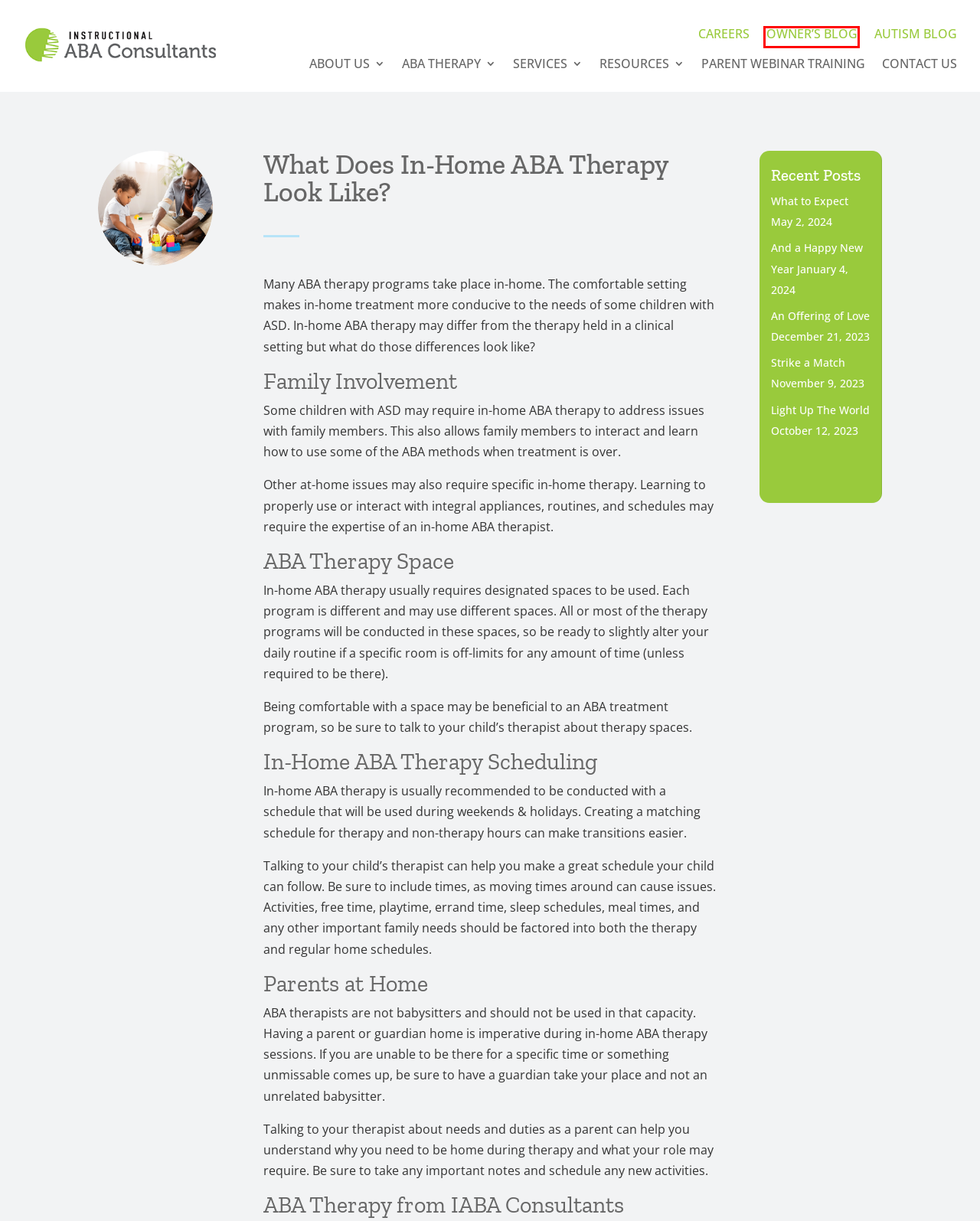Observe the screenshot of a webpage with a red bounding box around an element. Identify the webpage description that best fits the new page after the element inside the bounding box is clicked. The candidates are:
A. Strike a Match - Instructional ABA Consultants
B. Parent Webinar Training | Videos | IABA Consultants
C. Light Up The World | IABA Owner's Blog
D. Blogs, Articles, News, & Announcements | IABA Consultants
E. And a Happy New Year | IABA Owner's Blog
F. Contact Us | Instructional ABA Consultants | Get The Answers You Need
G. Careers, Jobs, and Applications | IABA Consultants
H. Our Mission | Instructional ABA Consultants

D